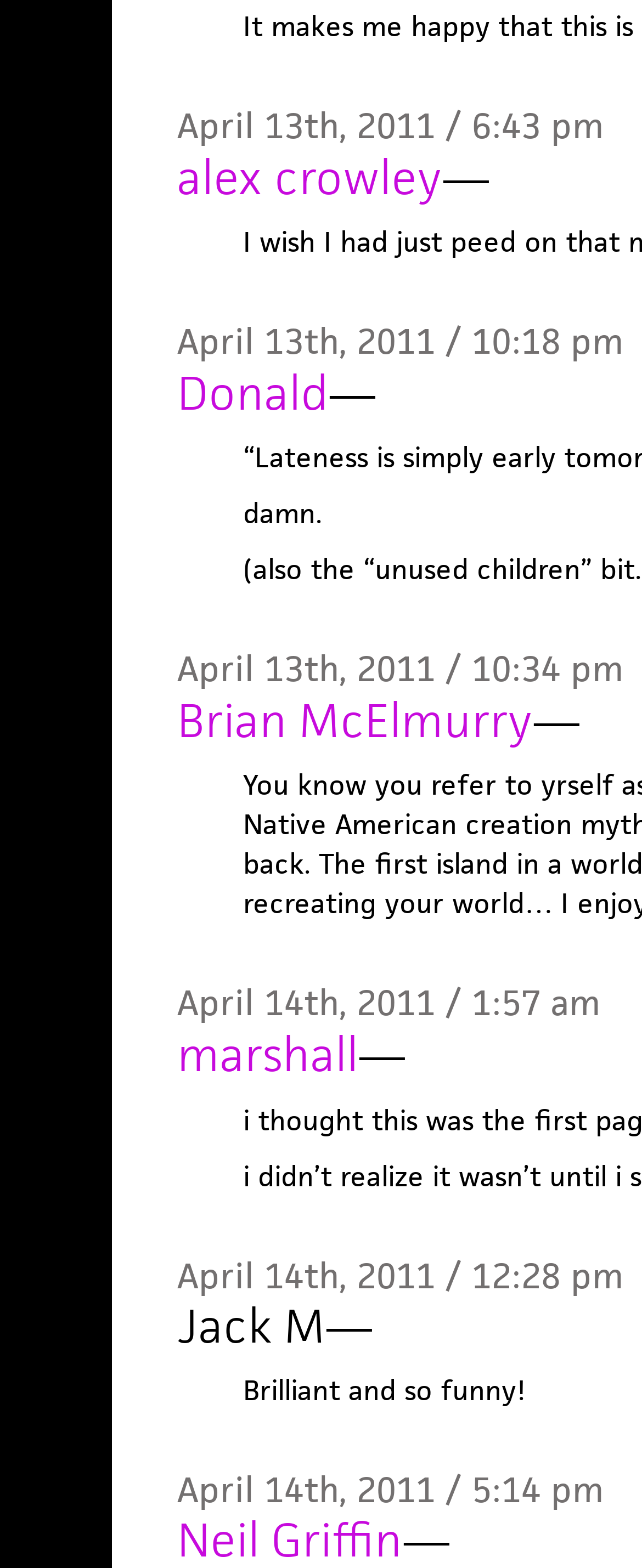Please study the image and answer the question comprehensively:
What is the tone of the last comment?

The last comment contains the static text 'Brilliant and so funny!', which suggests a positive tone. The use of superlatives like 'Brilliant' and the exclamation mark also reinforce this interpretation.